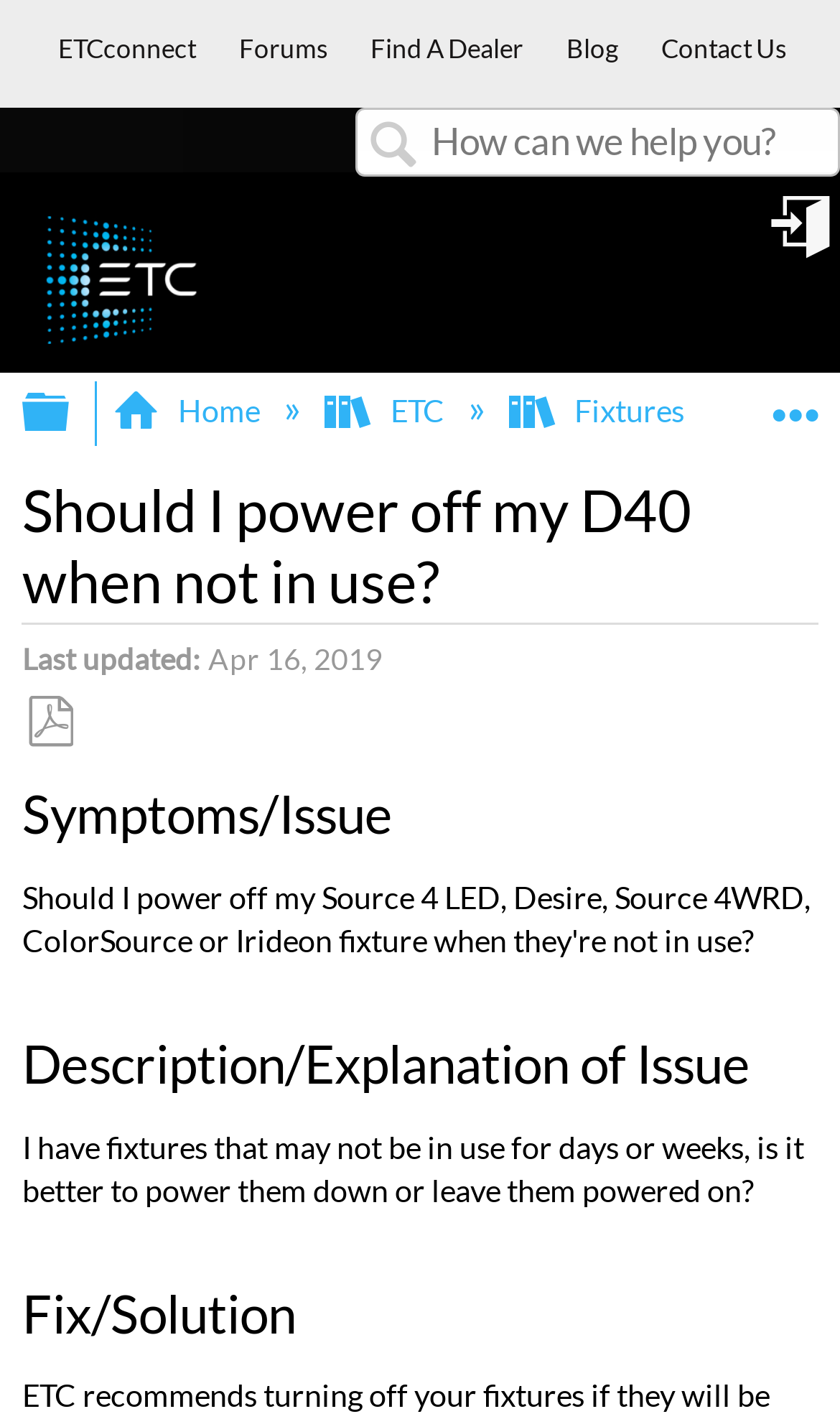Select the bounding box coordinates of the element I need to click to carry out the following instruction: "Click on ETC logo".

[0.027, 0.238, 0.261, 0.264]